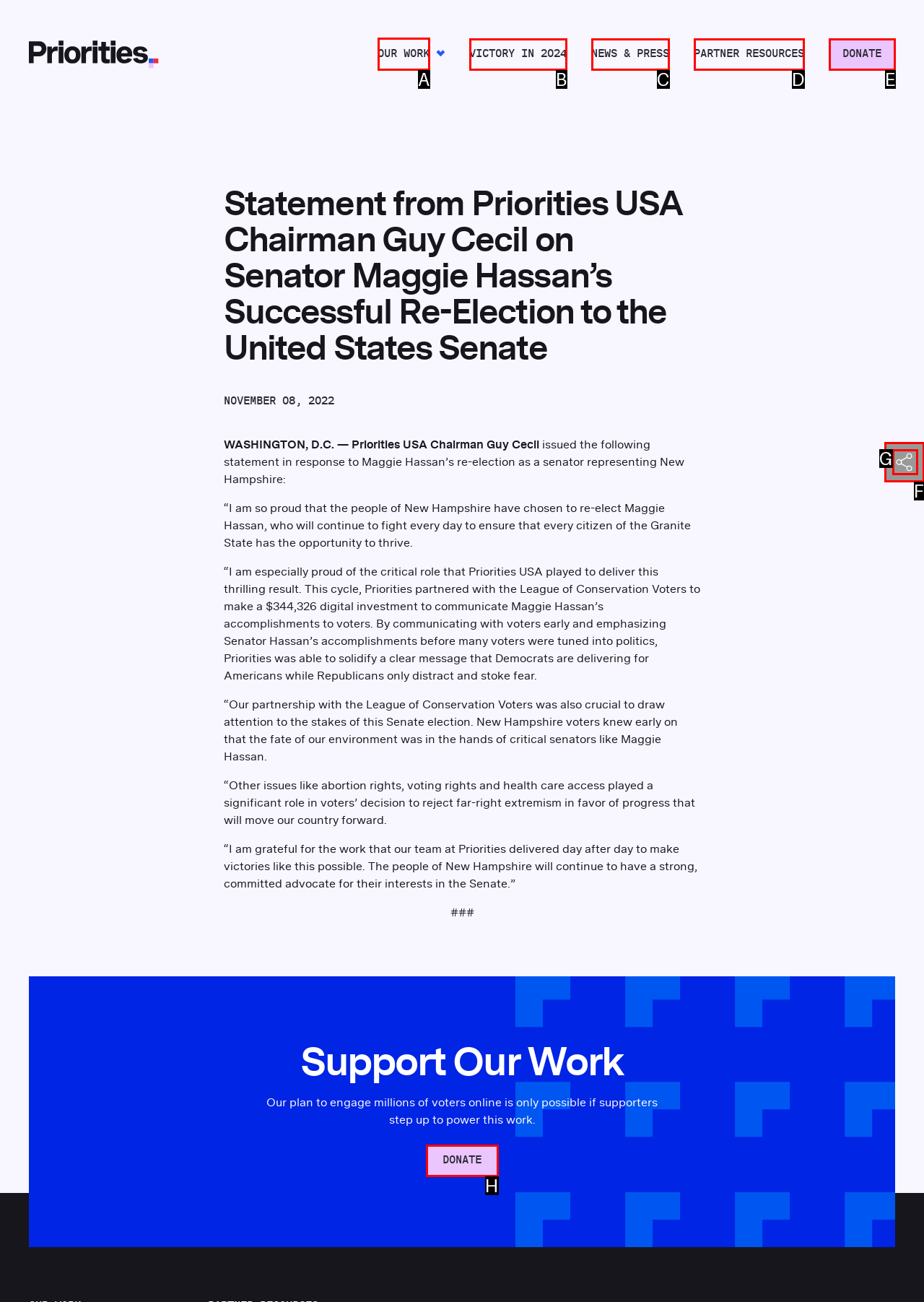From the options shown in the screenshot, tell me which lettered element I need to click to complete the task: Click on the 'OUR WORK' link.

A